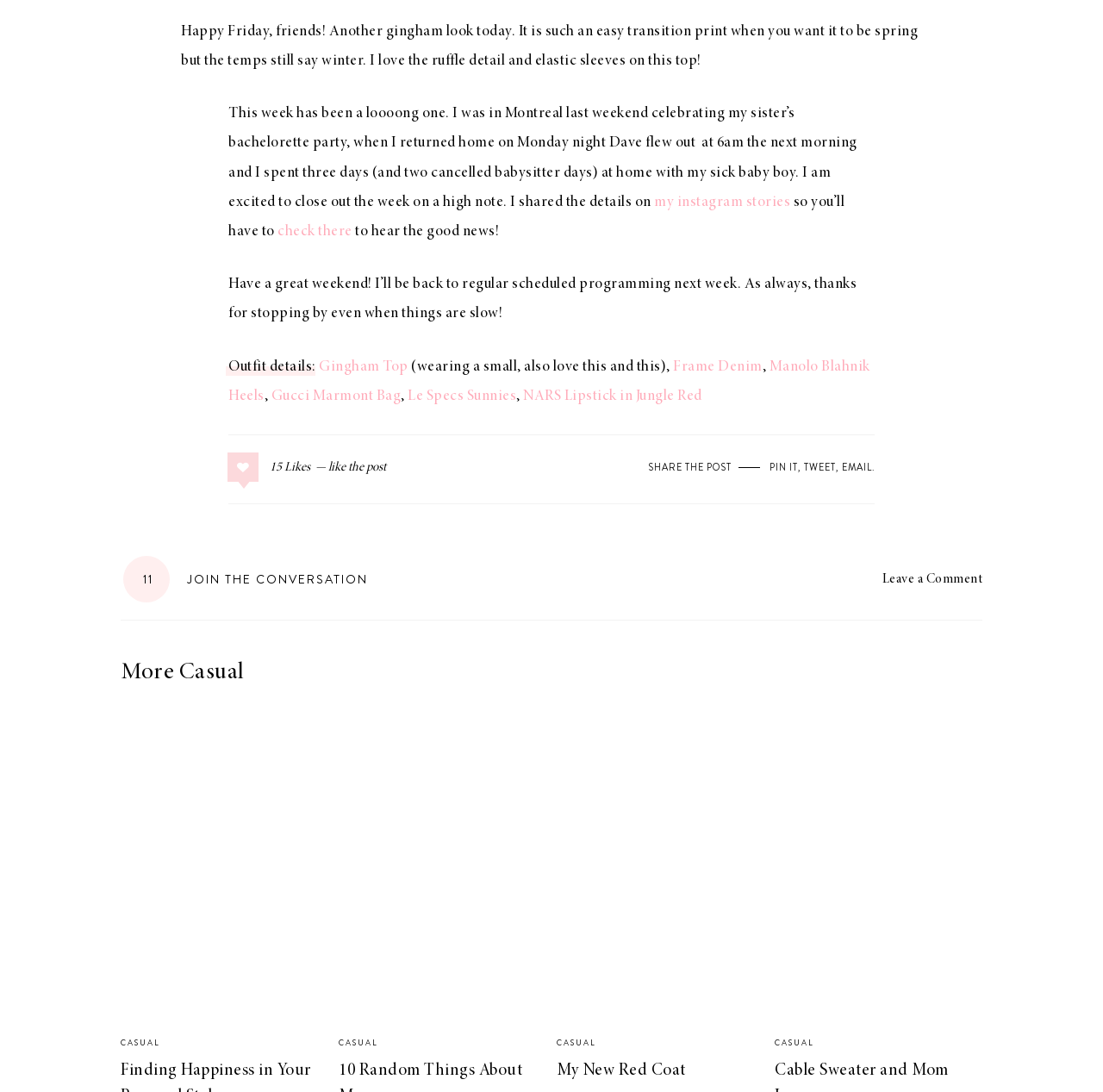What type of content is the author sharing?
Respond with a short answer, either a single word or a phrase, based on the image.

Fashion